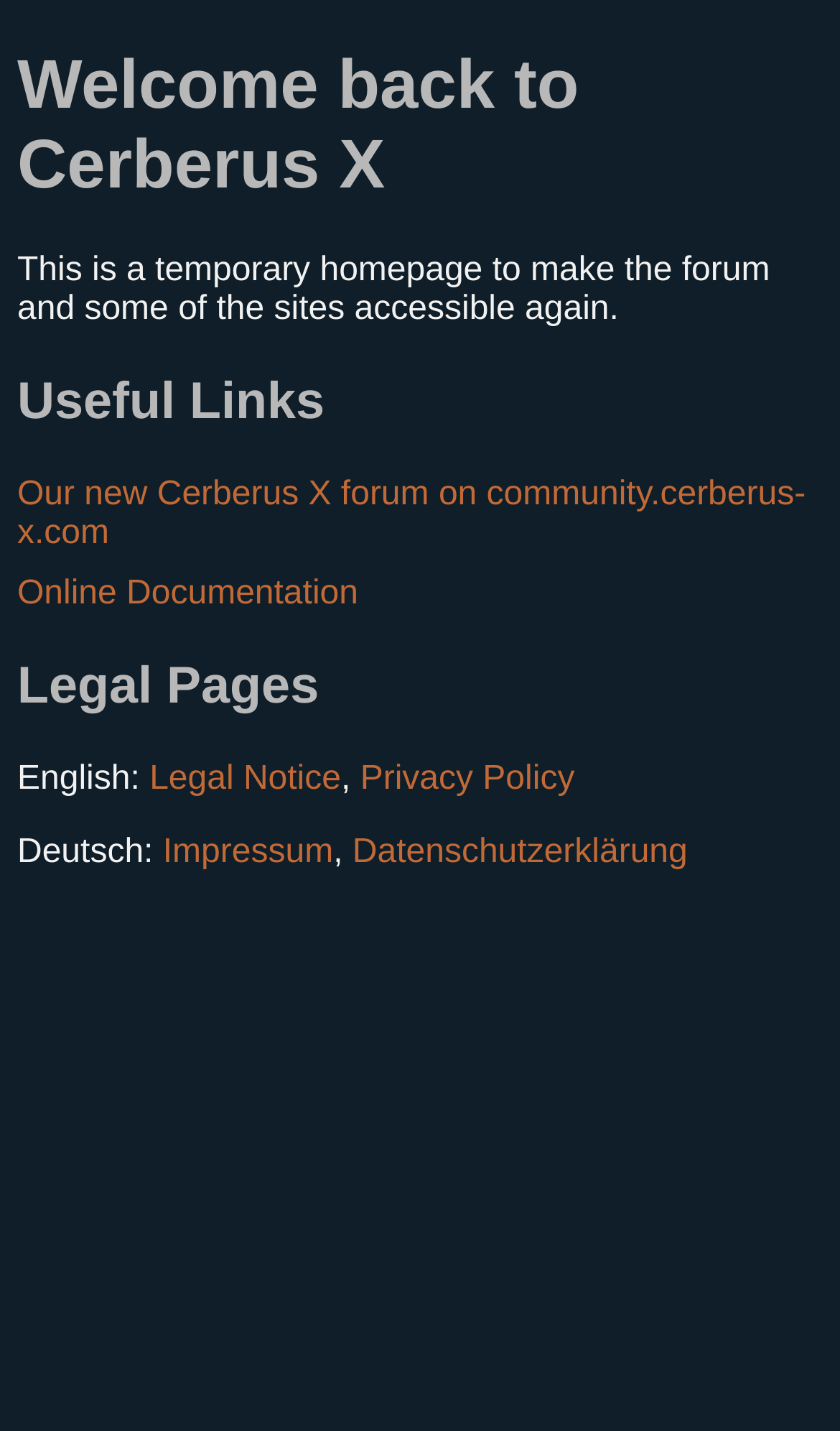Answer the following in one word or a short phrase: 
What is the purpose of this webpage?

Temporary homepage